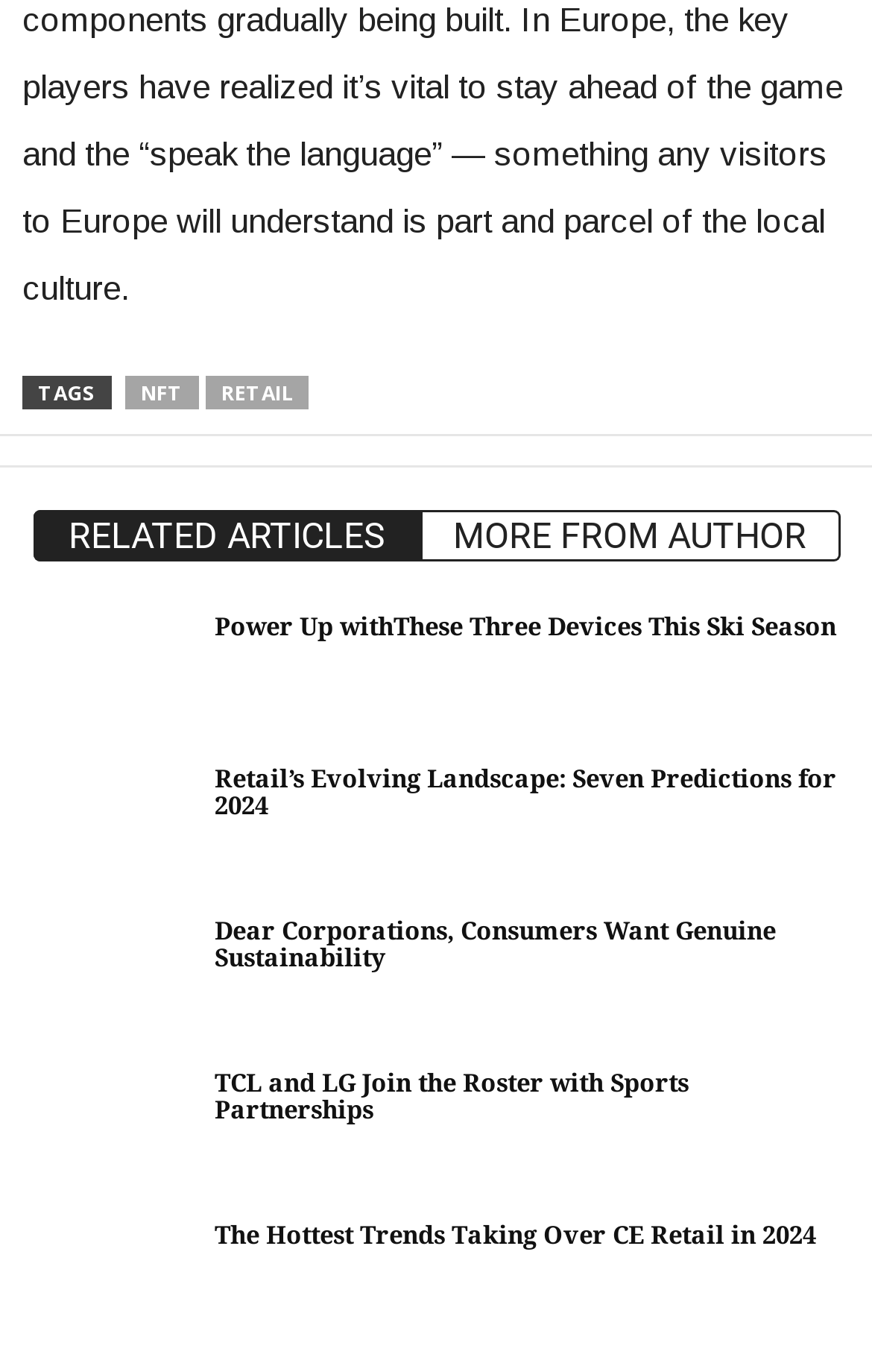Determine the bounding box coordinates of the clickable element to complete this instruction: "Explore the article about The Hottest Trends Taking Over CE Retail in 2024". Provide the coordinates in the format of four float numbers between 0 and 1, [left, top, right, bottom].

[0.246, 0.89, 0.936, 0.911]